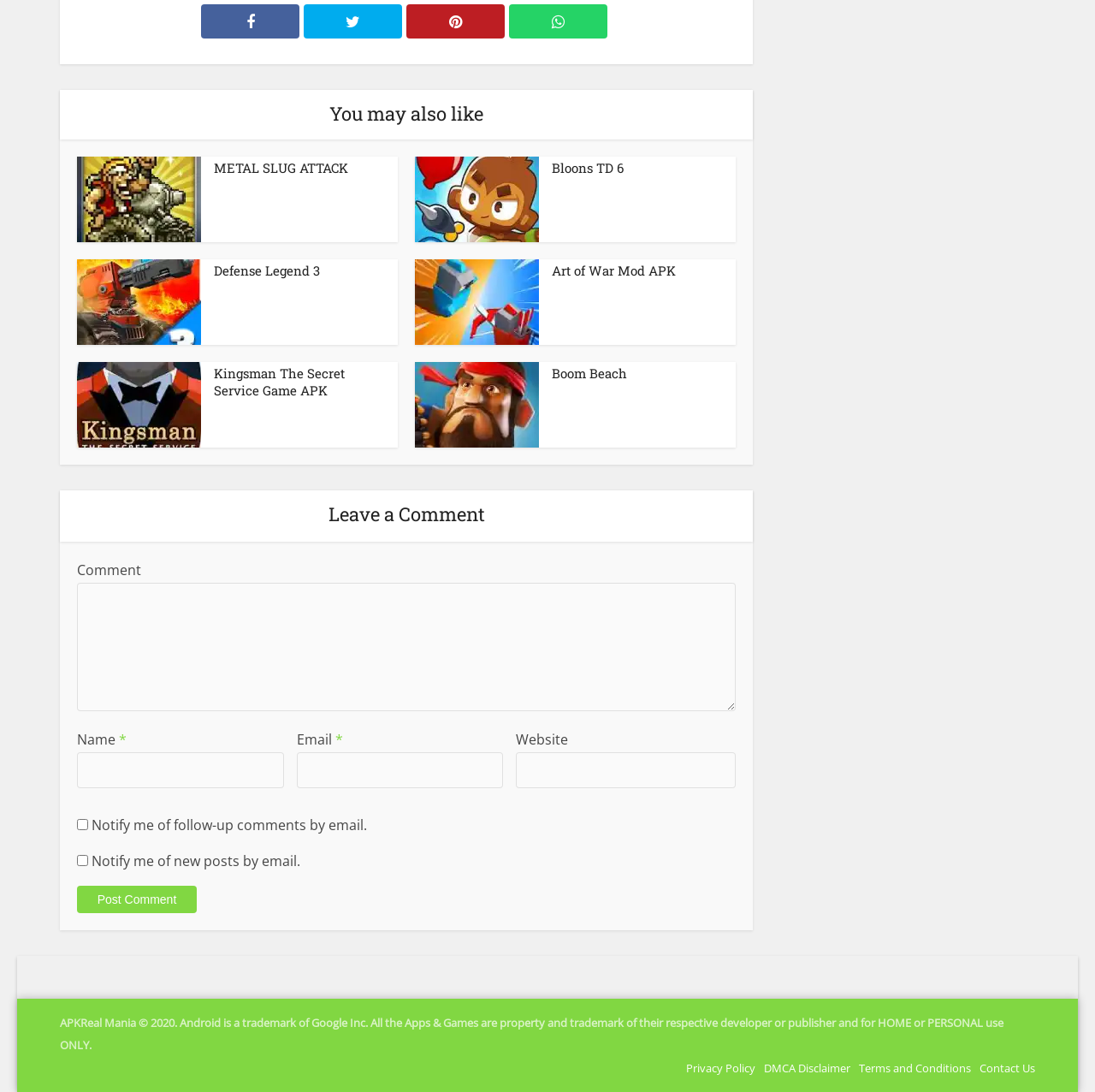Determine the bounding box coordinates of the element that should be clicked to execute the following command: "Enter your comment".

[0.07, 0.533, 0.672, 0.651]